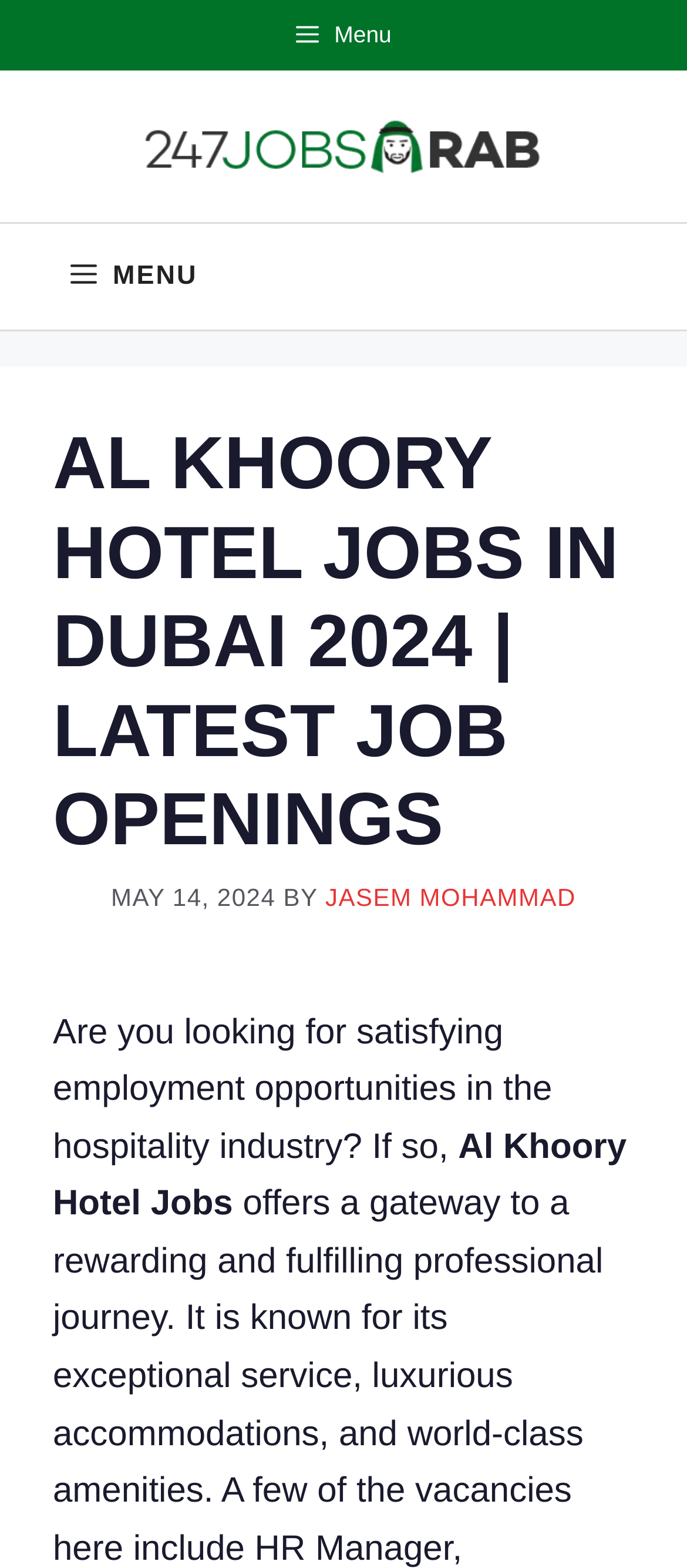What is the website's logo?
Please provide an in-depth and detailed response to the question.

The webpage contains an image element with the text '247JobsArab', which is likely to be the website's logo. The logo is often displayed prominently on the website to represent the brand identity.